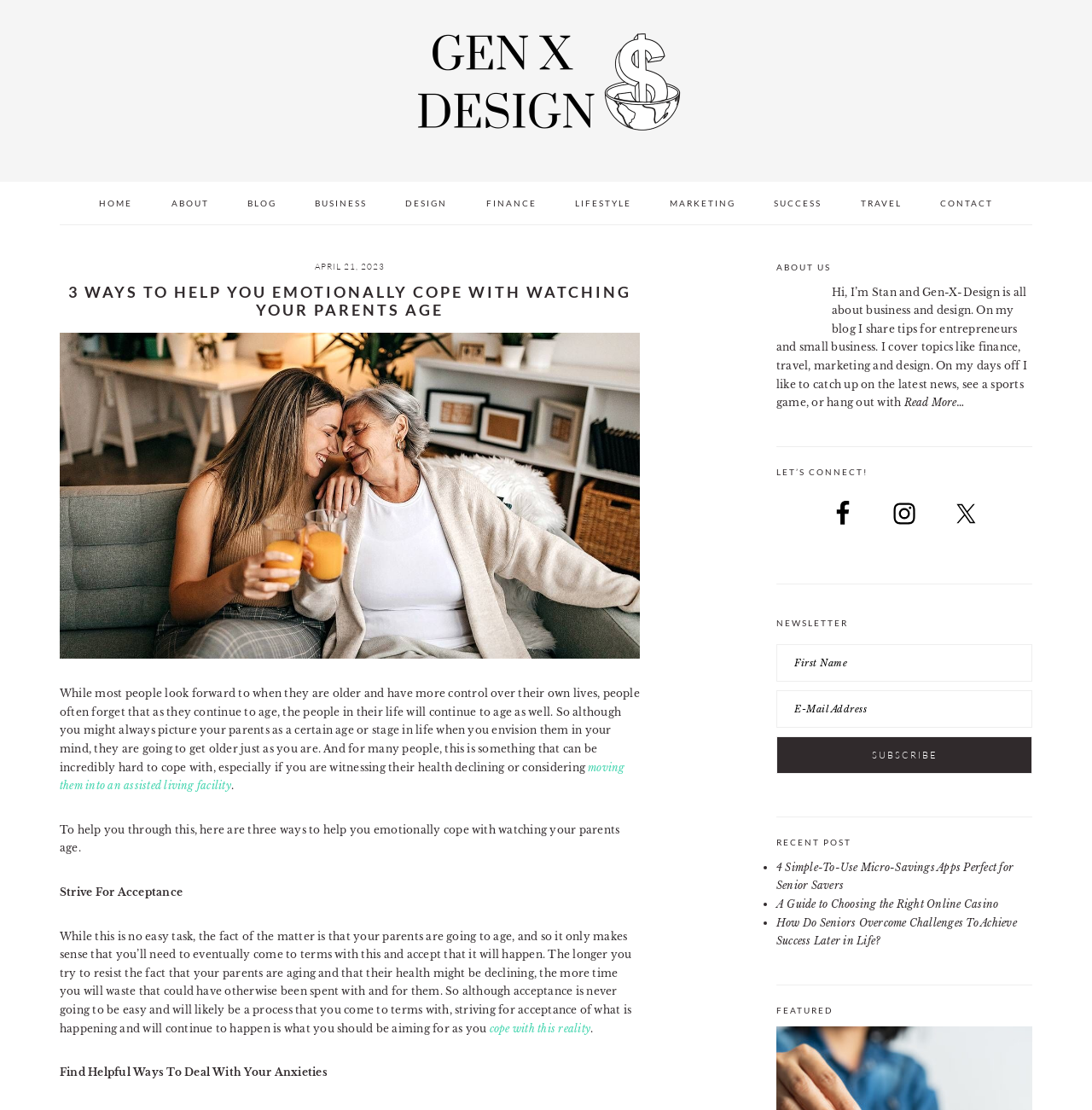Generate a thorough explanation of the webpage's elements.

This webpage is about coping with the emotional challenges of watching one's parents age. The page has a clear structure, with a main content area and a primary sidebar on the right. 

At the top of the page, there are three "skip to" links, allowing users to navigate directly to the main content, primary sidebar, or footer. Below these links, there is a navigation menu with nine links, including "HOME", "ABOUT", "BLOG", and others. 

The main content area is divided into sections. The first section has a heading that matches the meta description, "3 Ways To Help You Emotionally Cope With Watching Your Parents Age". Below this heading, there is a paragraph of text that introduces the topic, followed by a link to an article about assisted living facilities. 

The next section is divided into three subheadings, each describing a way to cope with the emotional challenges of watching one's parents age. The first subheading is "Strive For Acceptance", followed by a paragraph of text and a link to an article about coping with reality. The second subheading is "Find Helpful Ways To Deal With Your Anxieties", but there is no corresponding text or link. 

On the right side of the page, the primary sidebar has several sections. The first section is headed "ABOUT US" and contains a brief bio of the author, Stan, who writes about business and design on his blog. There is also a "Read More…" link. 

Below the "ABOUT US" section, there is a "LET'S CONNECT!" section with links to Facebook, Instagram, and Twitter, each accompanied by an icon. 

The next section is headed "NEWSLETTER" and contains a form with fields for first name and email address, as well as a "Subscribe" button. 

The final section of the primary sidebar is headed "RECENT POST" and lists three recent articles, each with a bullet point and a link to the article. There is also a "FEATURED" section, but it is empty.